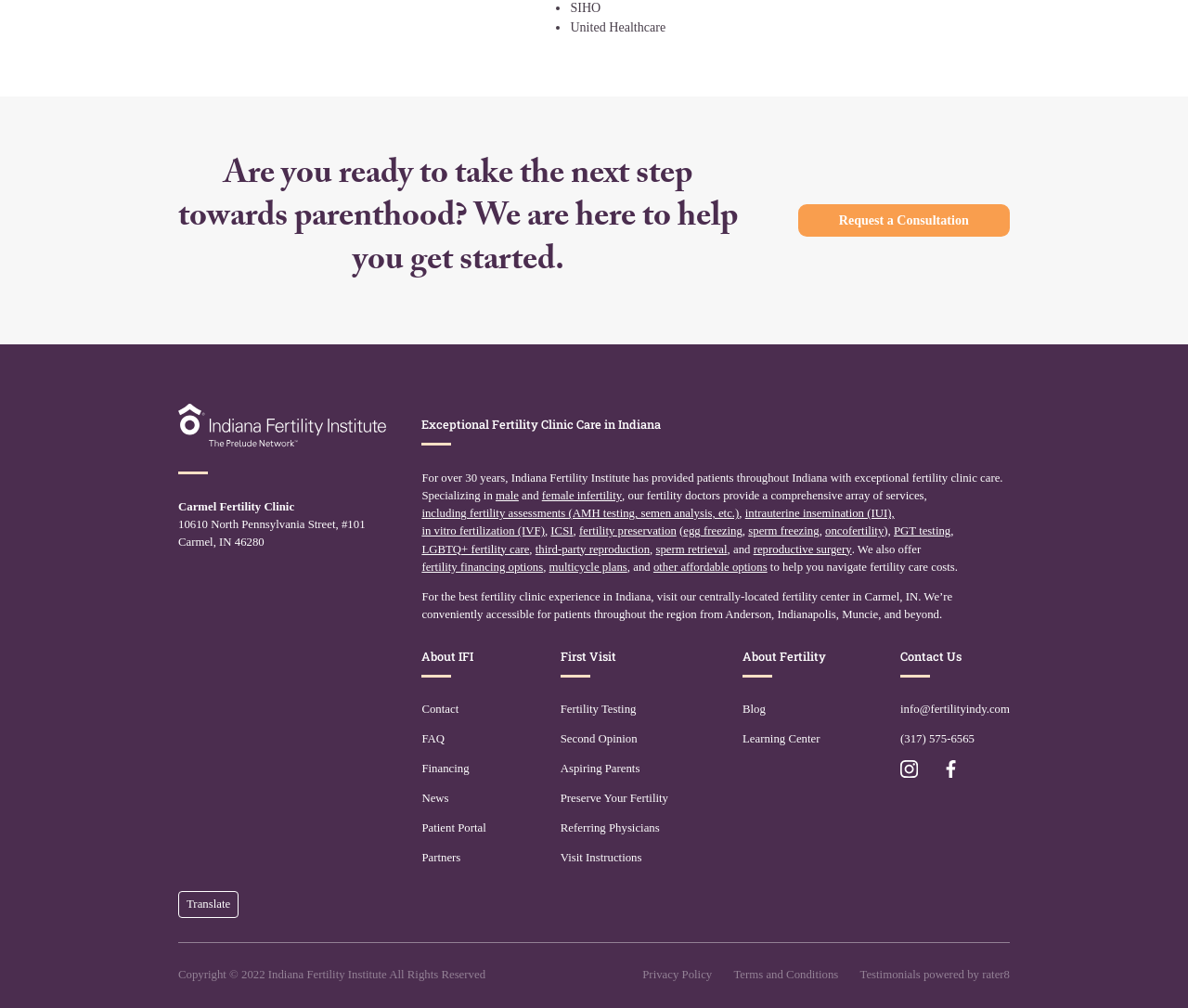Identify the bounding box coordinates of the element to click to follow this instruction: 'Get in touch with the fertility institute'. Ensure the coordinates are four float values between 0 and 1, provided as [left, top, right, bottom].

[0.758, 0.695, 0.85, 0.713]